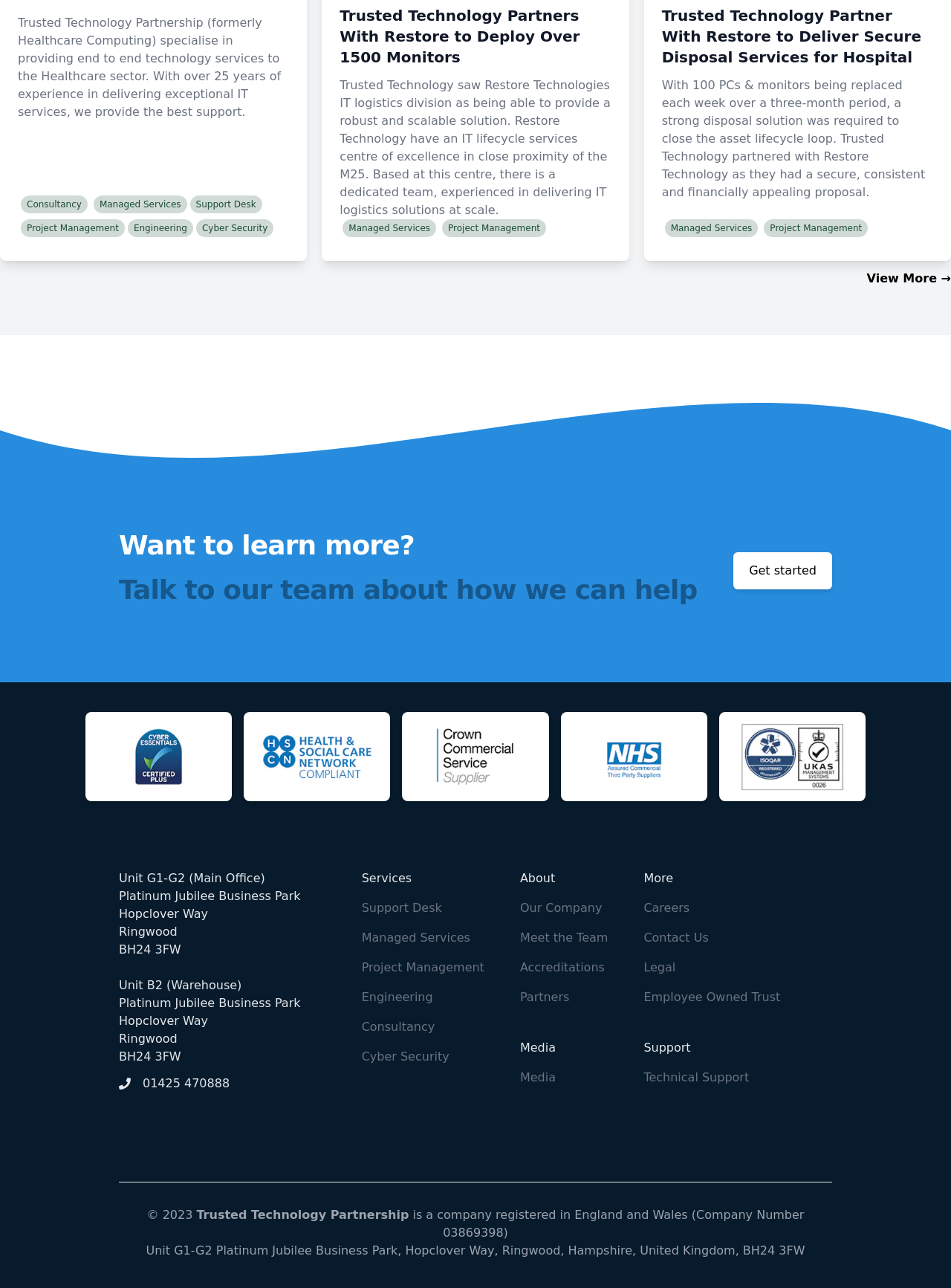What is the company's year of establishment?
Ensure your answer is thorough and detailed.

I found the company's year of establishment by analyzing the company number '03869398' mentioned in the static text element at the bottom of the webpage. Based on this information, I inferred that the company was established in 1998.